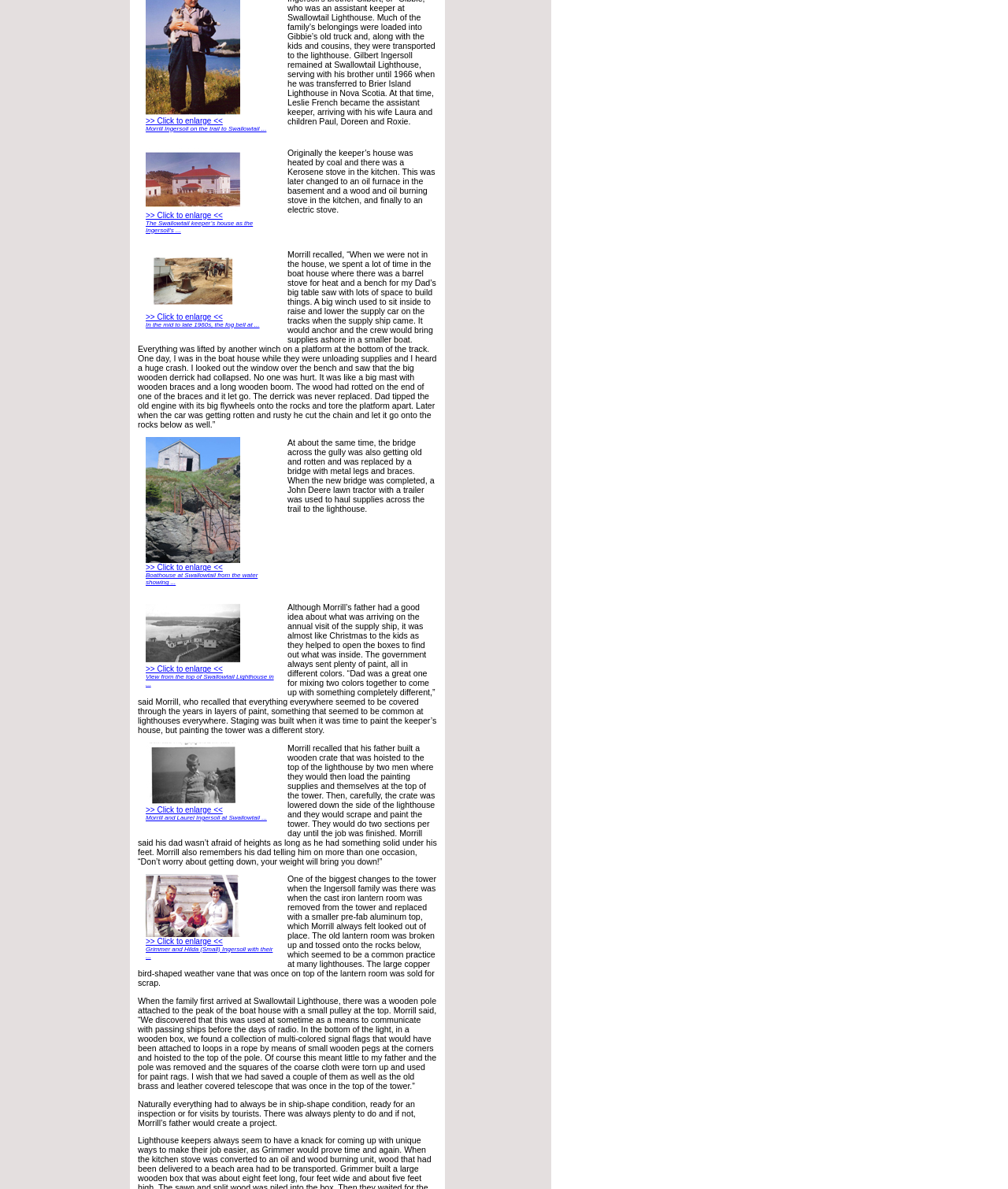Please specify the bounding box coordinates in the format (top-left x, top-left y, bottom-right x, bottom-right y), with values ranging from 0 to 1. Identify the bounding box for the UI component described as follows: >> Click to enlarge <<

[0.145, 0.475, 0.221, 0.481]